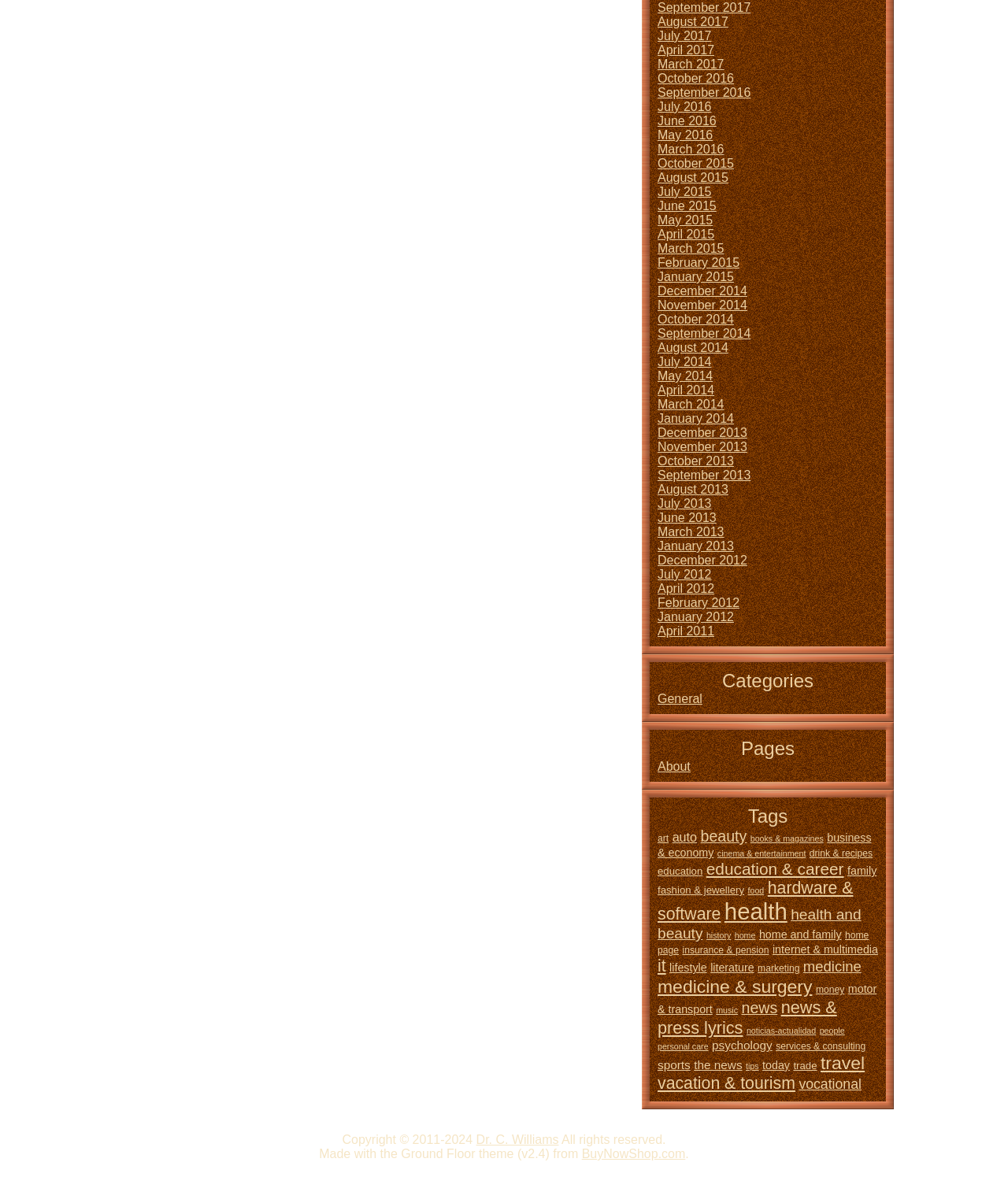What are the categories listed on the webpage?
Refer to the image and answer the question using a single word or phrase.

General, Pages, Tags